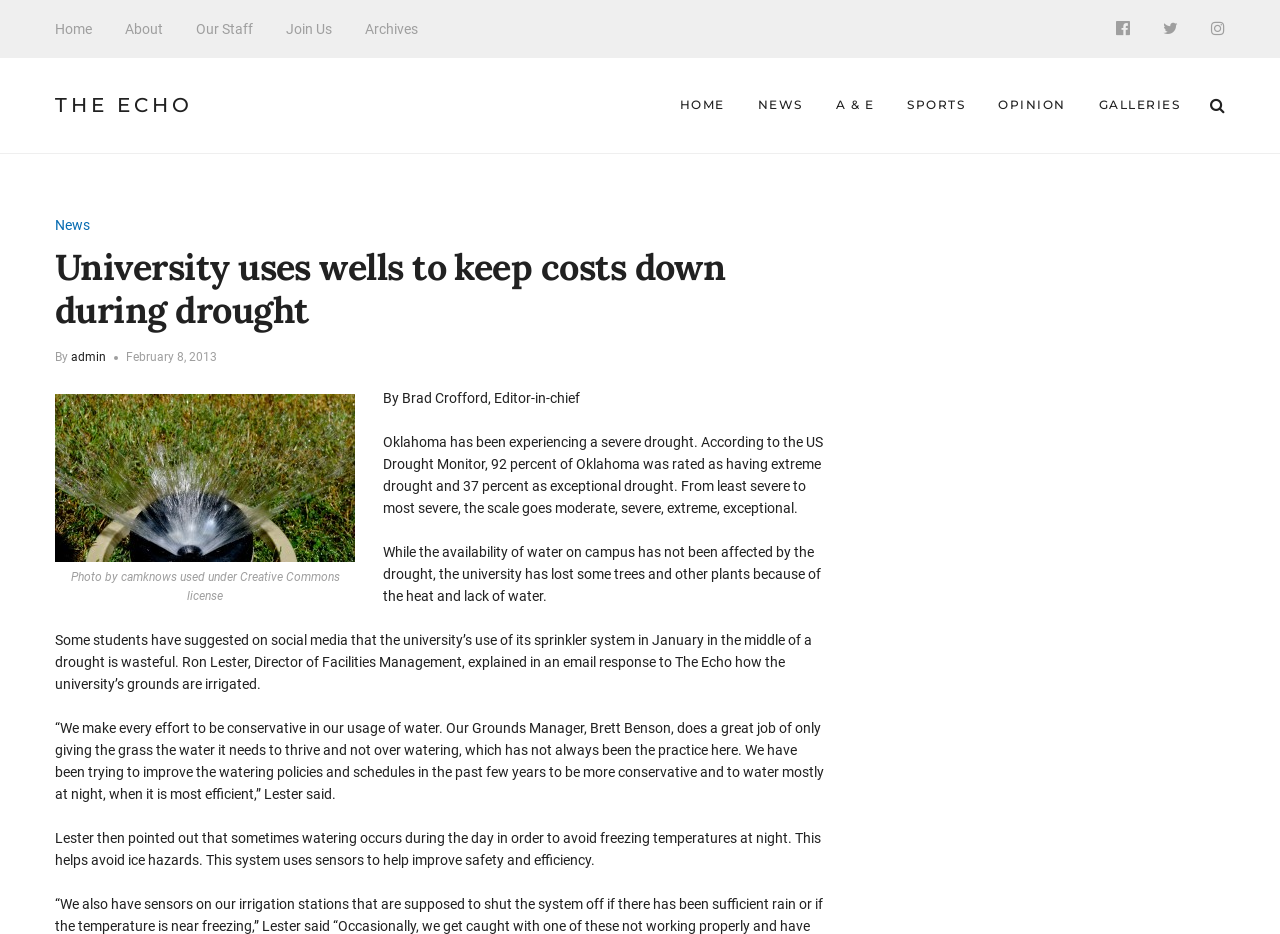Predict the bounding box coordinates of the area that should be clicked to accomplish the following instruction: "Click the Archives link". The bounding box coordinates should consist of four float numbers between 0 and 1, i.e., [left, top, right, bottom].

[0.285, 0.019, 0.327, 0.043]